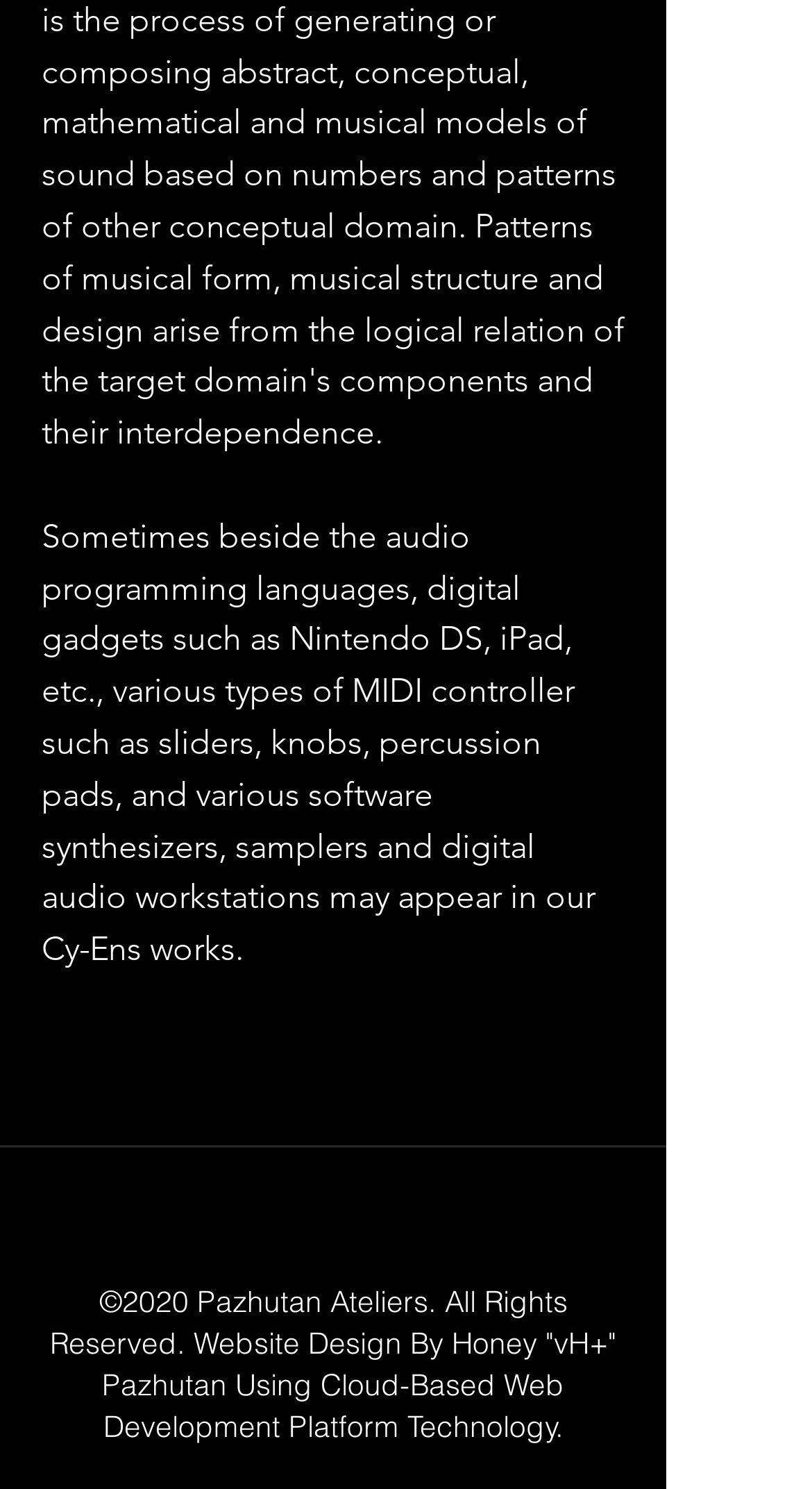What is the copyright year?
Respond to the question with a well-detailed and thorough answer.

The webpage's footer section mentions '©2020 Pazhutan Ateliers. All Rights Reserved.' which indicates the copyright year.